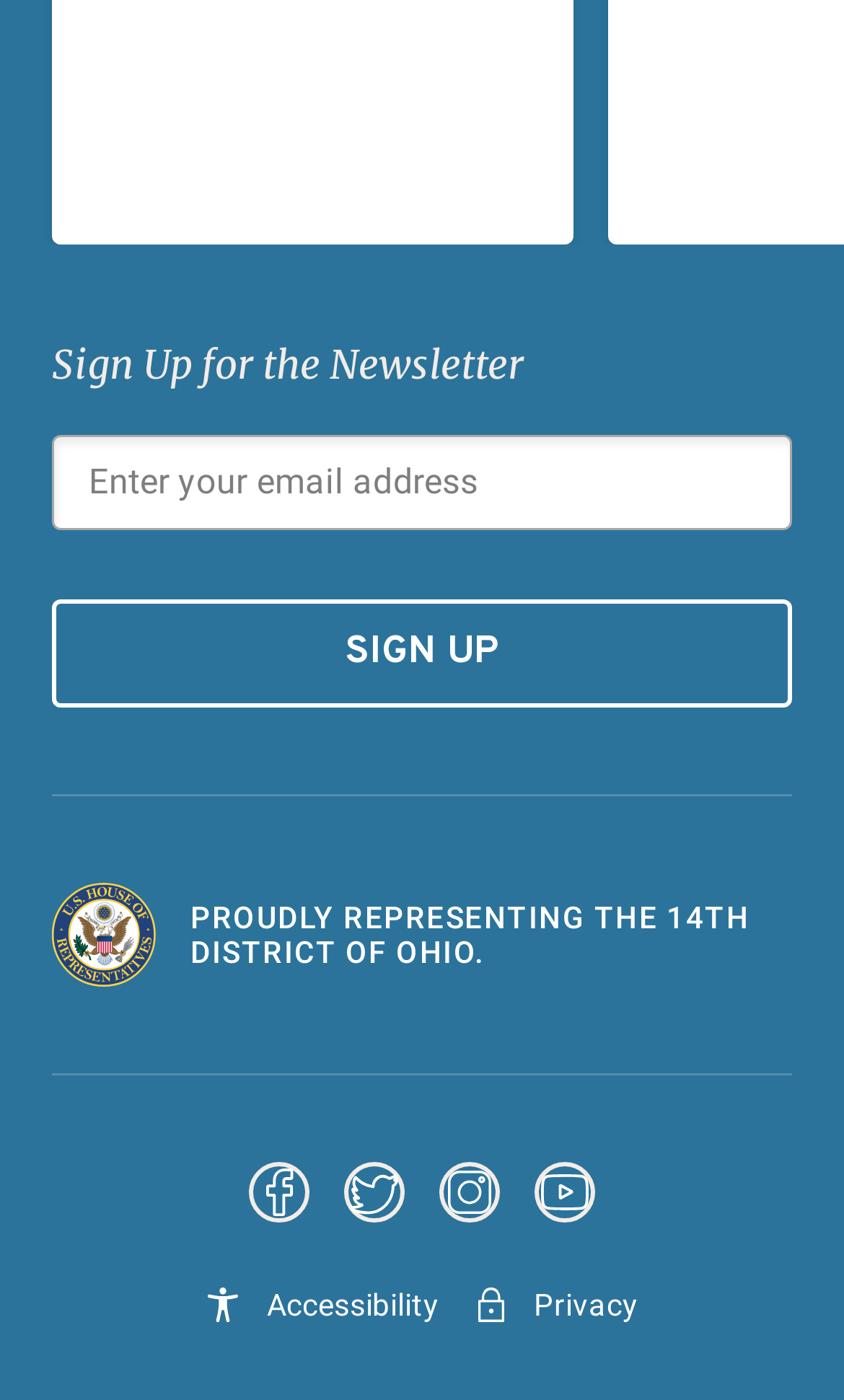Find the bounding box coordinates for the element described here: "SIGN UP".

[0.062, 0.428, 0.938, 0.505]